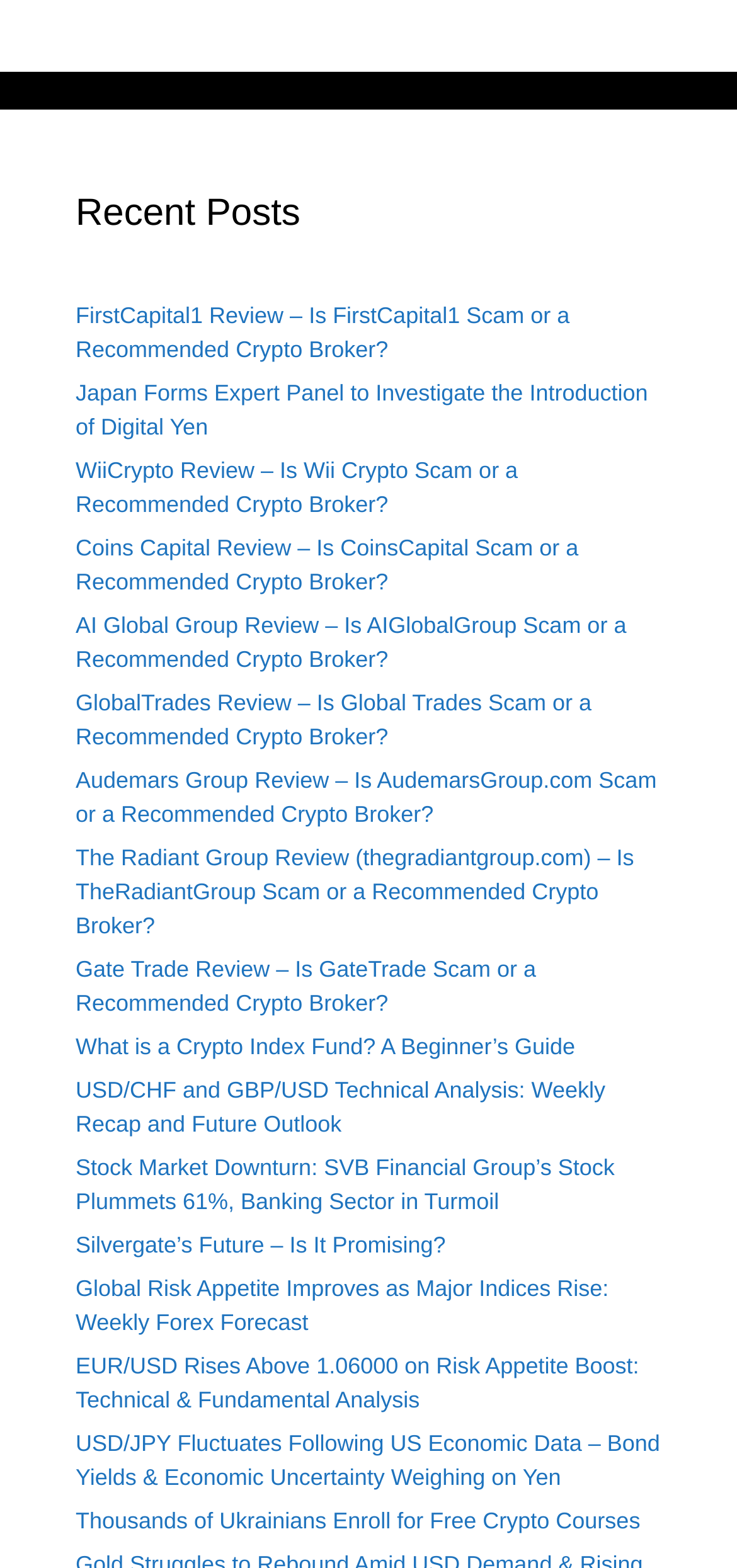Please identify the bounding box coordinates of the area I need to click to accomplish the following instruction: "Check the review of WiiCrypto".

[0.103, 0.292, 0.703, 0.33]